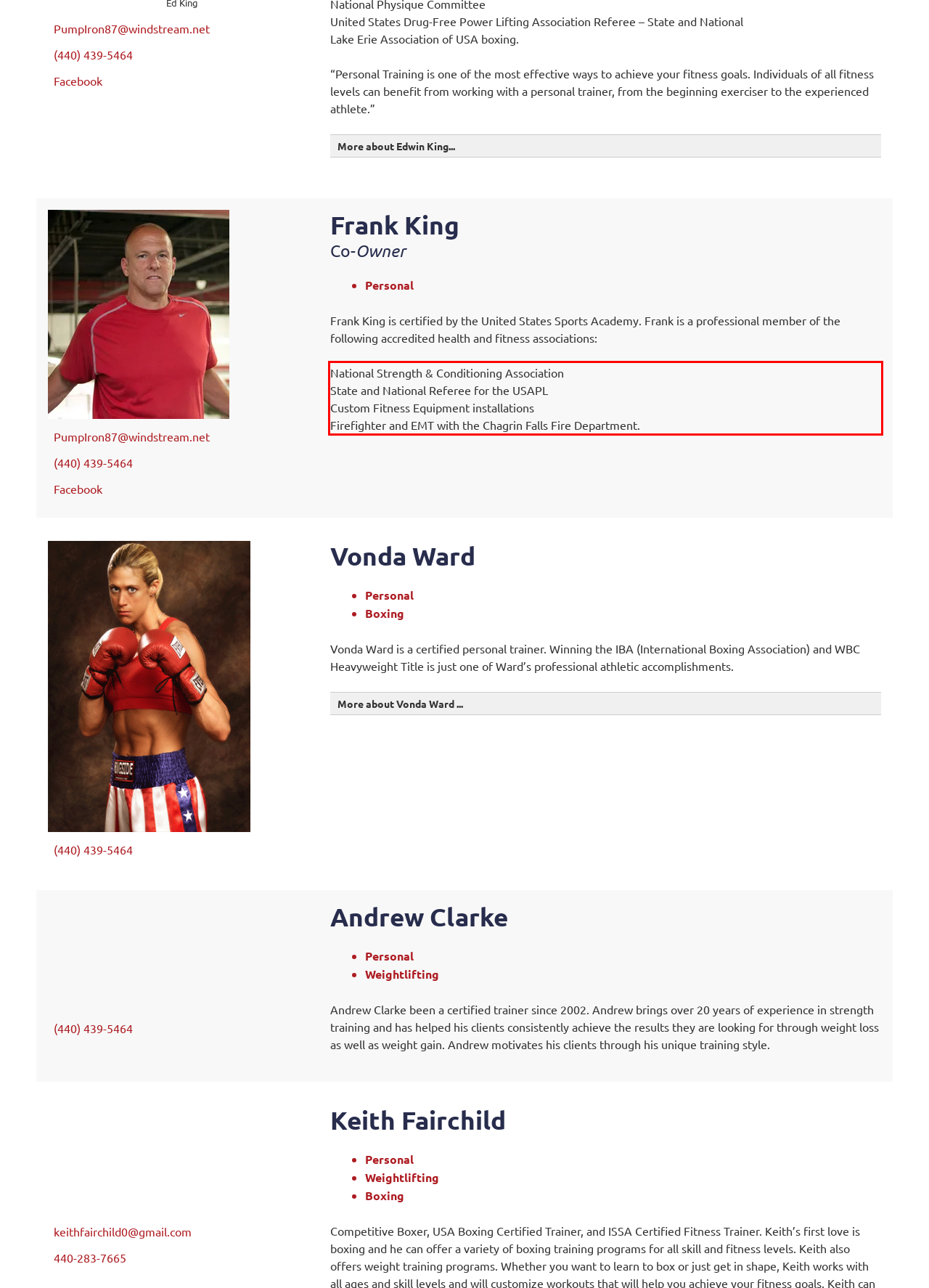From the given screenshot of a webpage, identify the red bounding box and extract the text content within it.

National Strength & Conditioning Association State and National Referee for the USAPL Custom Fitness Equipment installations Firefighter and EMT with the Chagrin Falls Fire Department.